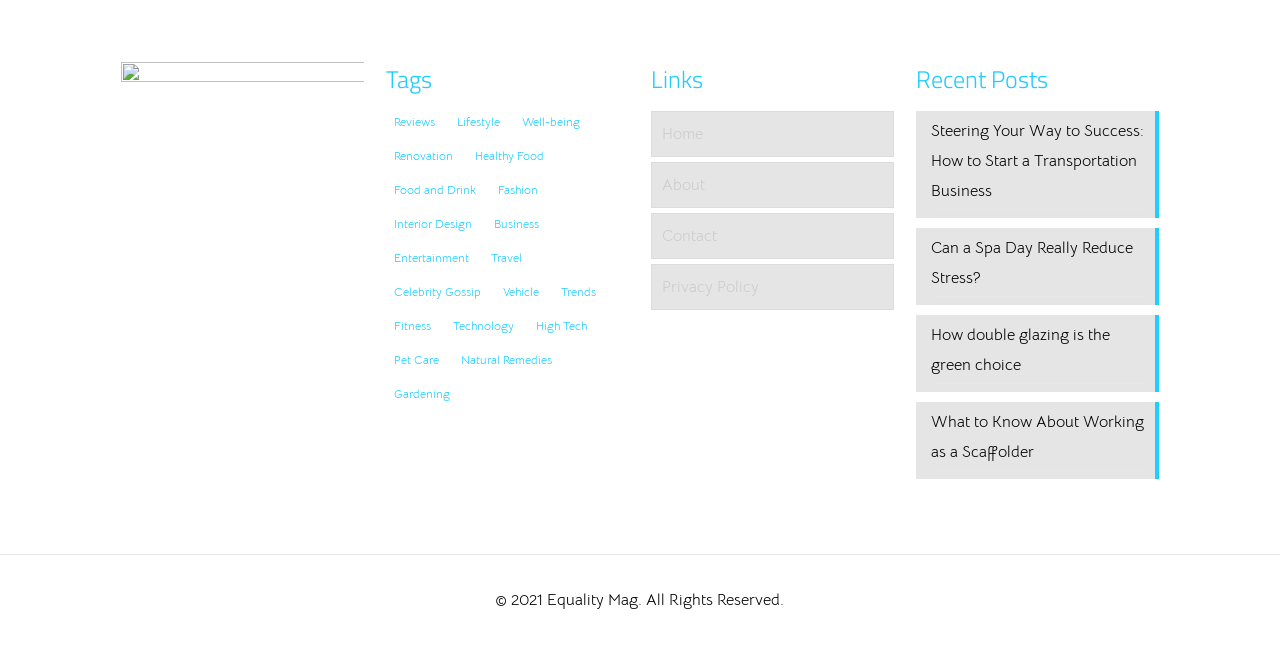Respond to the following question using a concise word or phrase: 
What is the copyright year of Equality Mag?

2021